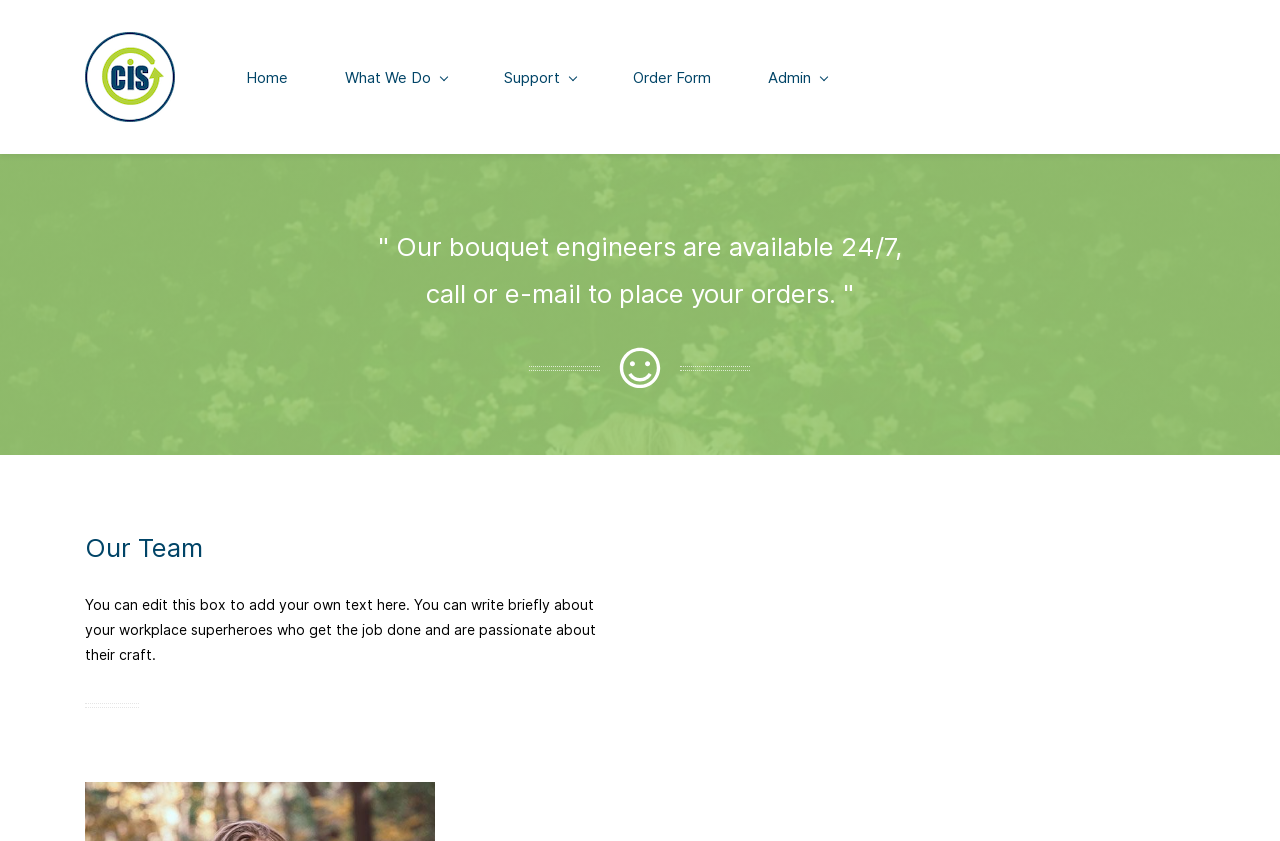For the following element description, predict the bounding box coordinates in the format (top-left x, top-left y, bottom-right x, bottom-right y). All values should be floating point numbers between 0 and 1. Description: Order Form

[0.482, 0.073, 0.568, 0.11]